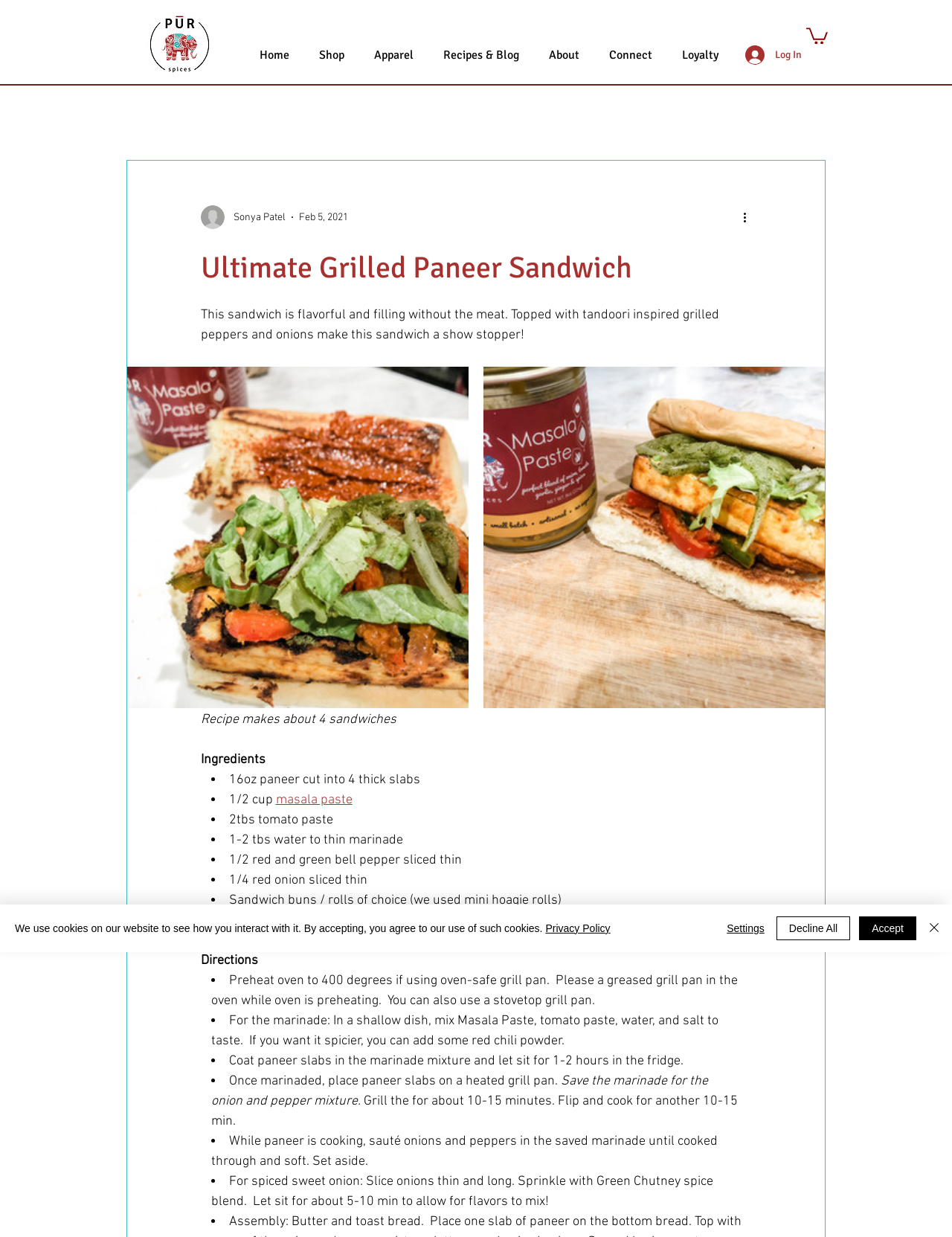Identify the bounding box coordinates of the clickable region necessary to fulfill the following instruction: "Click the More actions button". The bounding box coordinates should be four float numbers between 0 and 1, i.e., [left, top, right, bottom].

[0.778, 0.169, 0.797, 0.183]